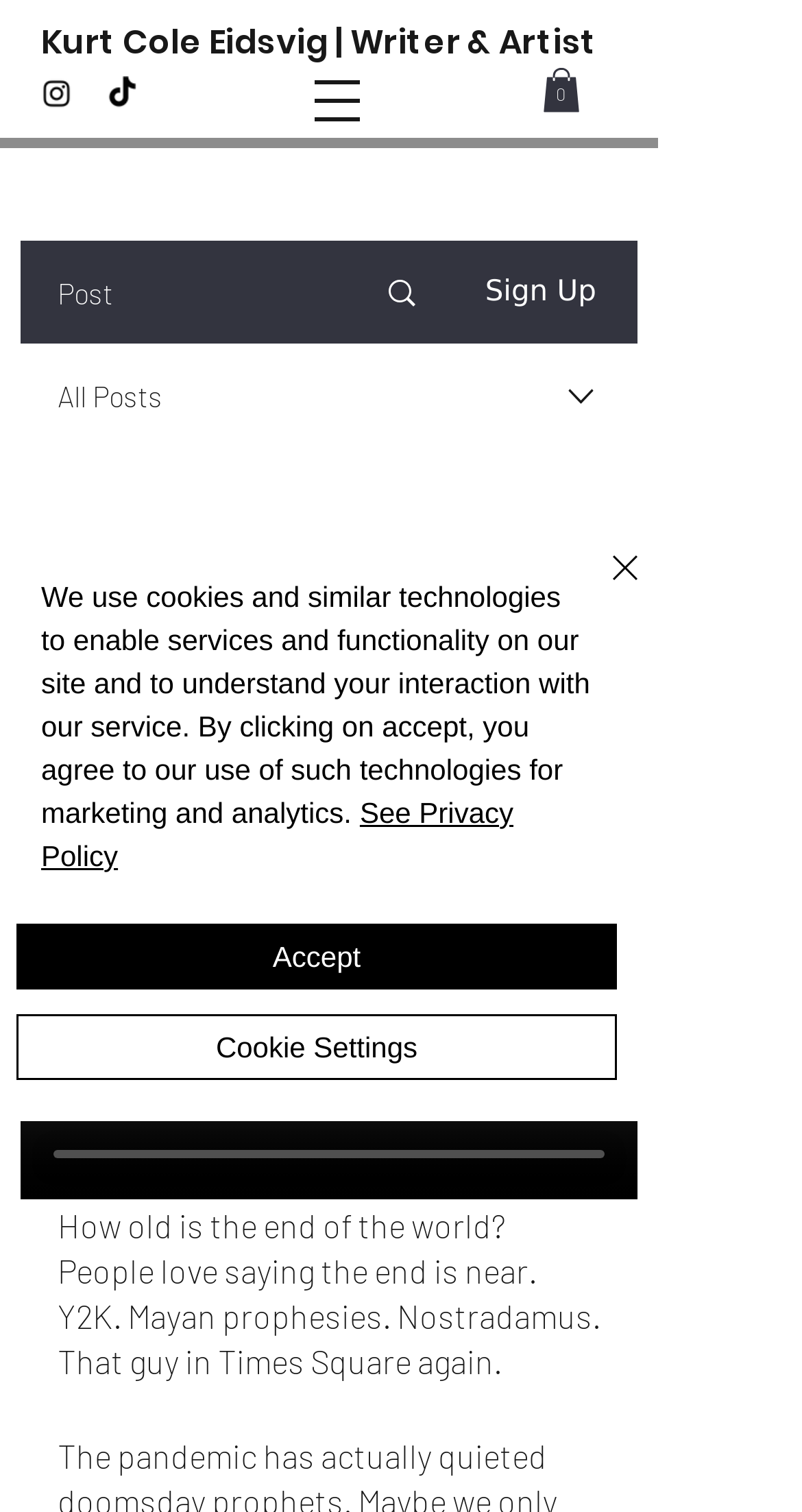Refer to the image and provide an in-depth answer to the question: 
What is the author's profession?

From the heading 'Kurt Cole Eidsvig | Writer & Artist', we can infer that the author's profession is a writer and an artist.